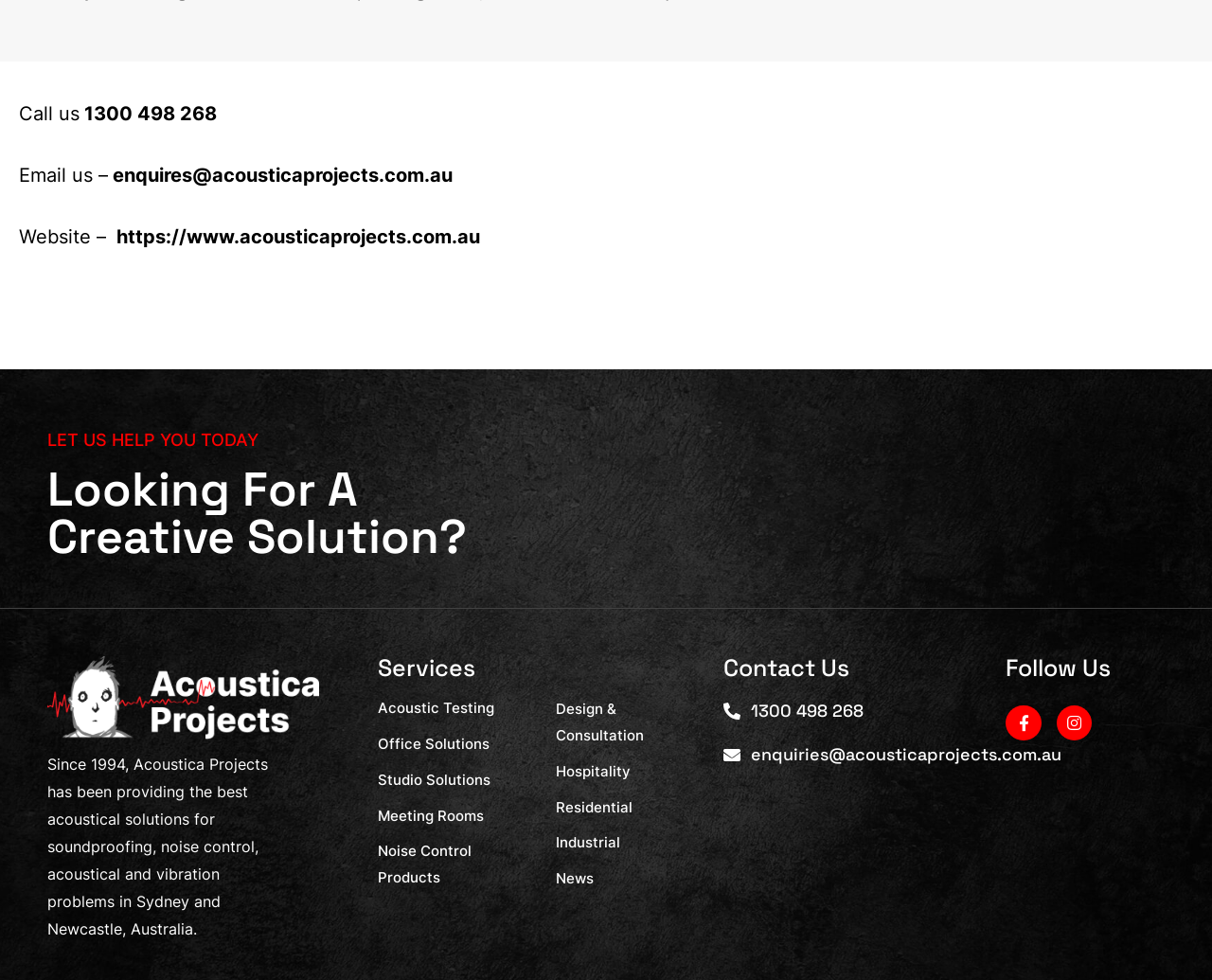Bounding box coordinates are specified in the format (top-left x, top-left y, bottom-right x, bottom-right y). All values are floating point numbers bounded between 0 and 1. Please provide the bounding box coordinate of the region this sentence describes: Acoustic Testing

[0.311, 0.709, 0.435, 0.736]